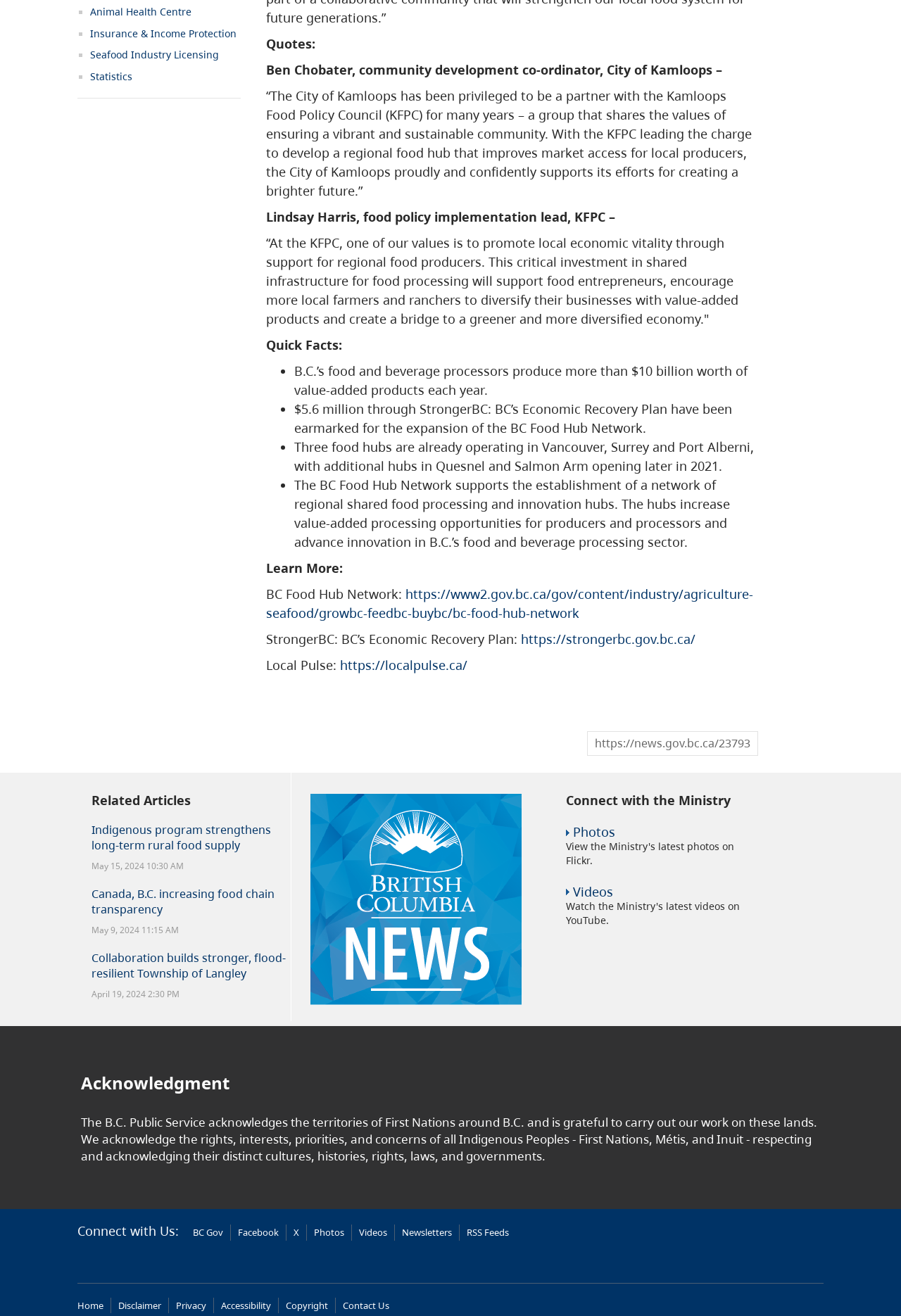Please identify the coordinates of the bounding box that should be clicked to fulfill this instruction: "Click on 'Animal Health Centre'".

[0.1, 0.004, 0.212, 0.014]